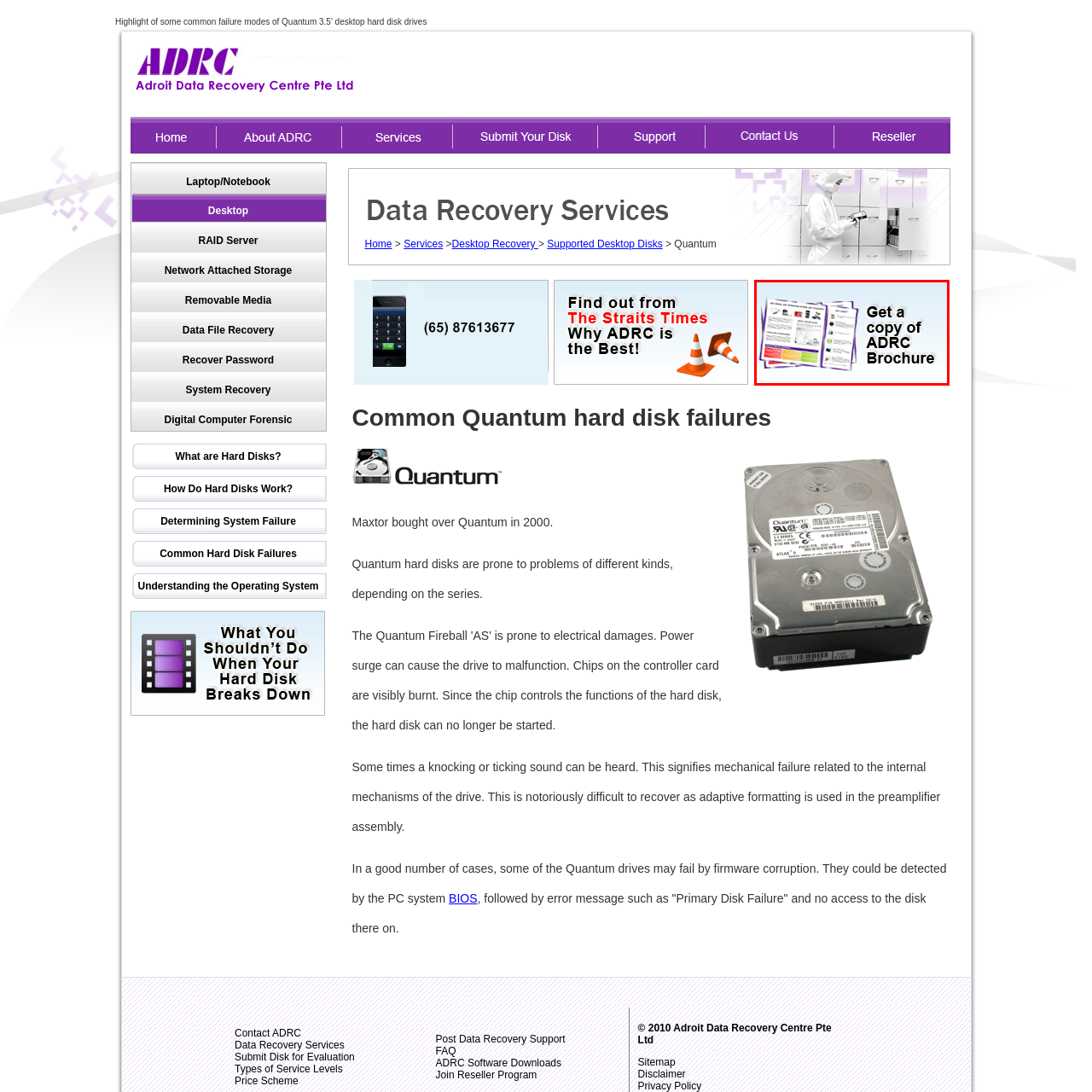Please look at the image highlighted by the red box, What is the aesthetic of the background?
 Provide your answer using a single word or phrase.

Professional and informative